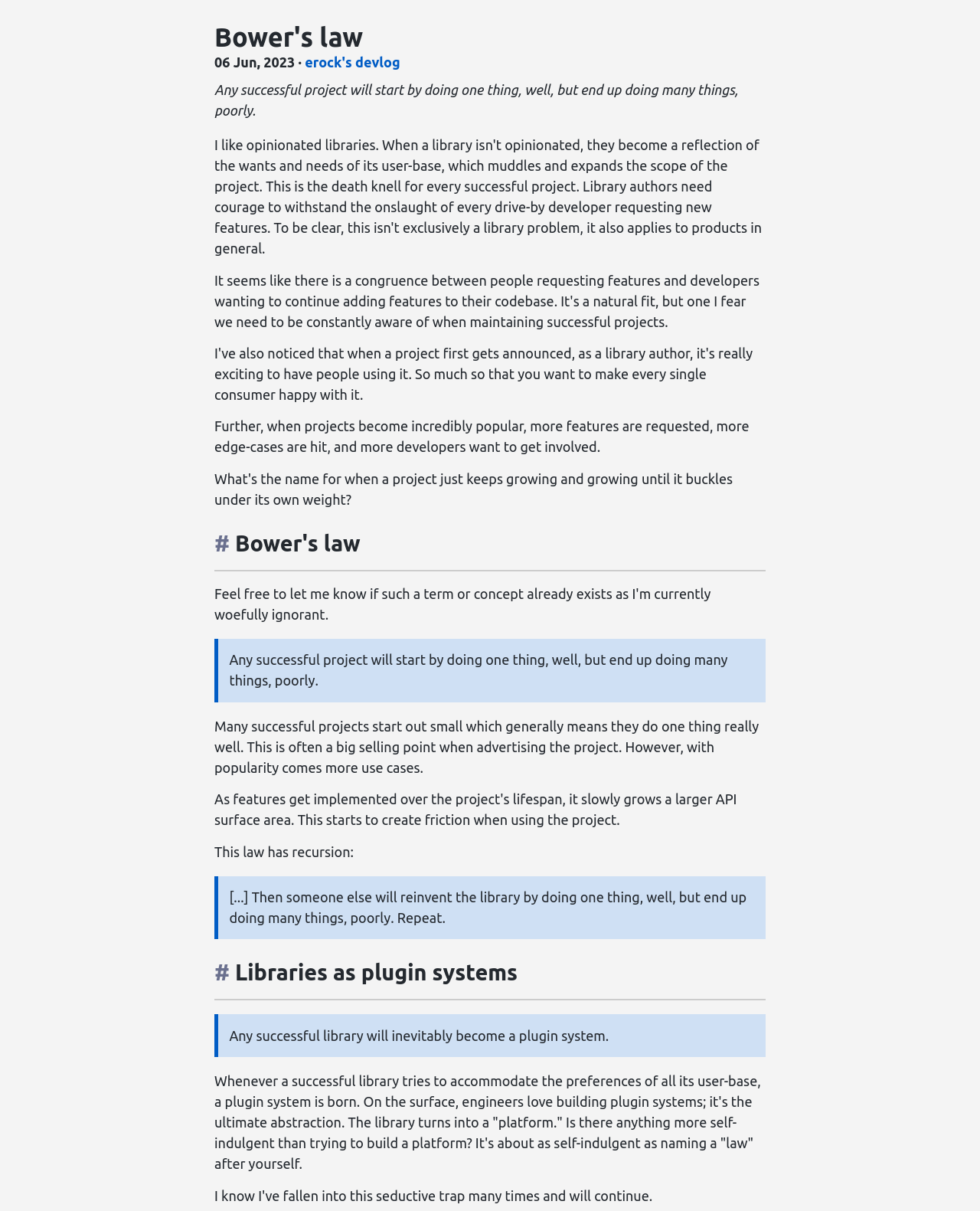What is the main idea of the webpage?
Look at the image and construct a detailed response to the question.

The webpage explores the idea that successful projects, whether it's a library or a plugin system, tend to become bloated and lose their initial focus. This is illustrated through Bower's law and the examples provided, which suggest that as projects become popular, they try to accommodate more features and user preferences, ultimately leading to a loss of simplicity and focus.